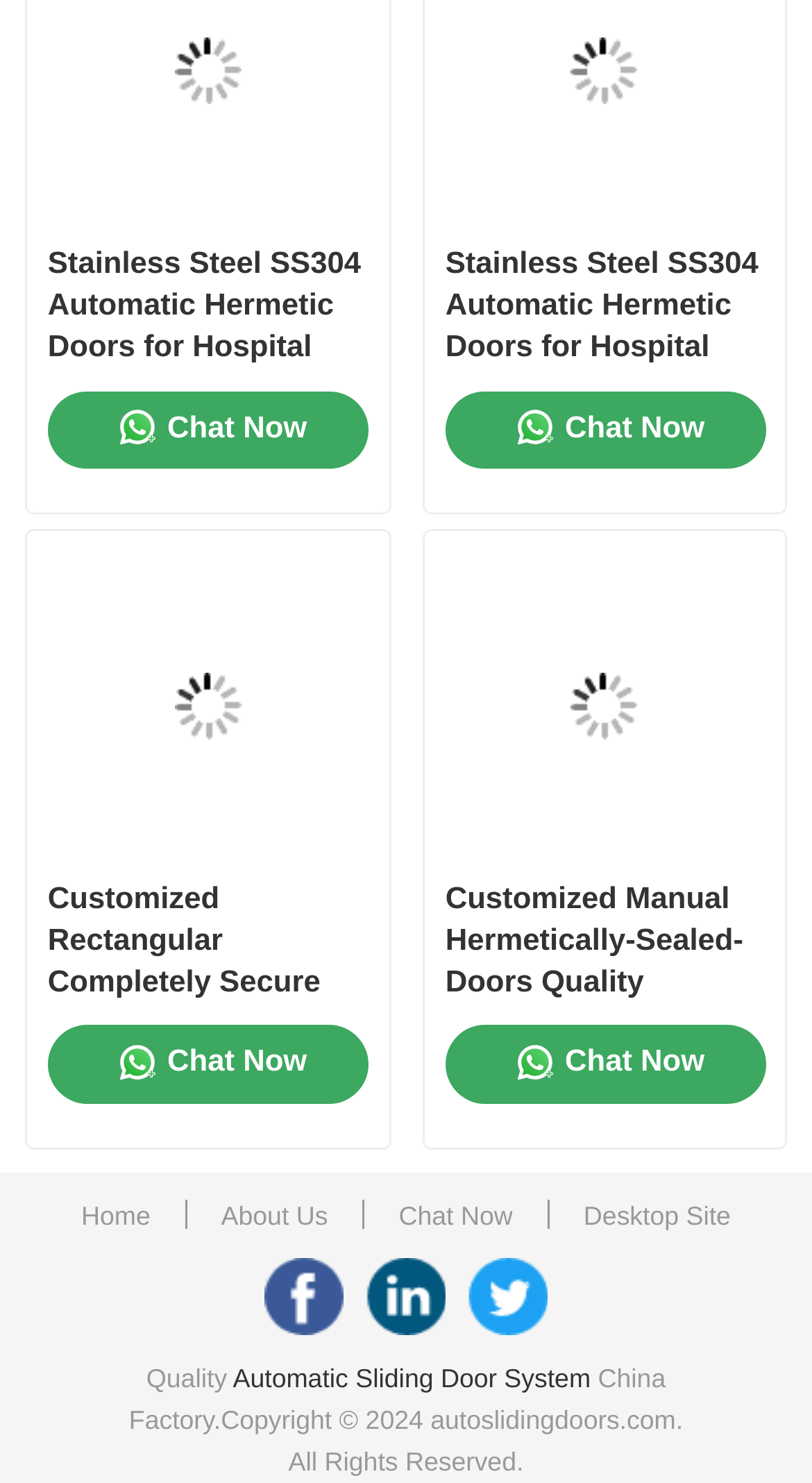From the webpage screenshot, predict the bounding box coordinates (top-left x, top-left y, bottom-right x, bottom-right y) for the UI element described here: Auto Swing Door System

[0.08, 0.647, 0.92, 0.724]